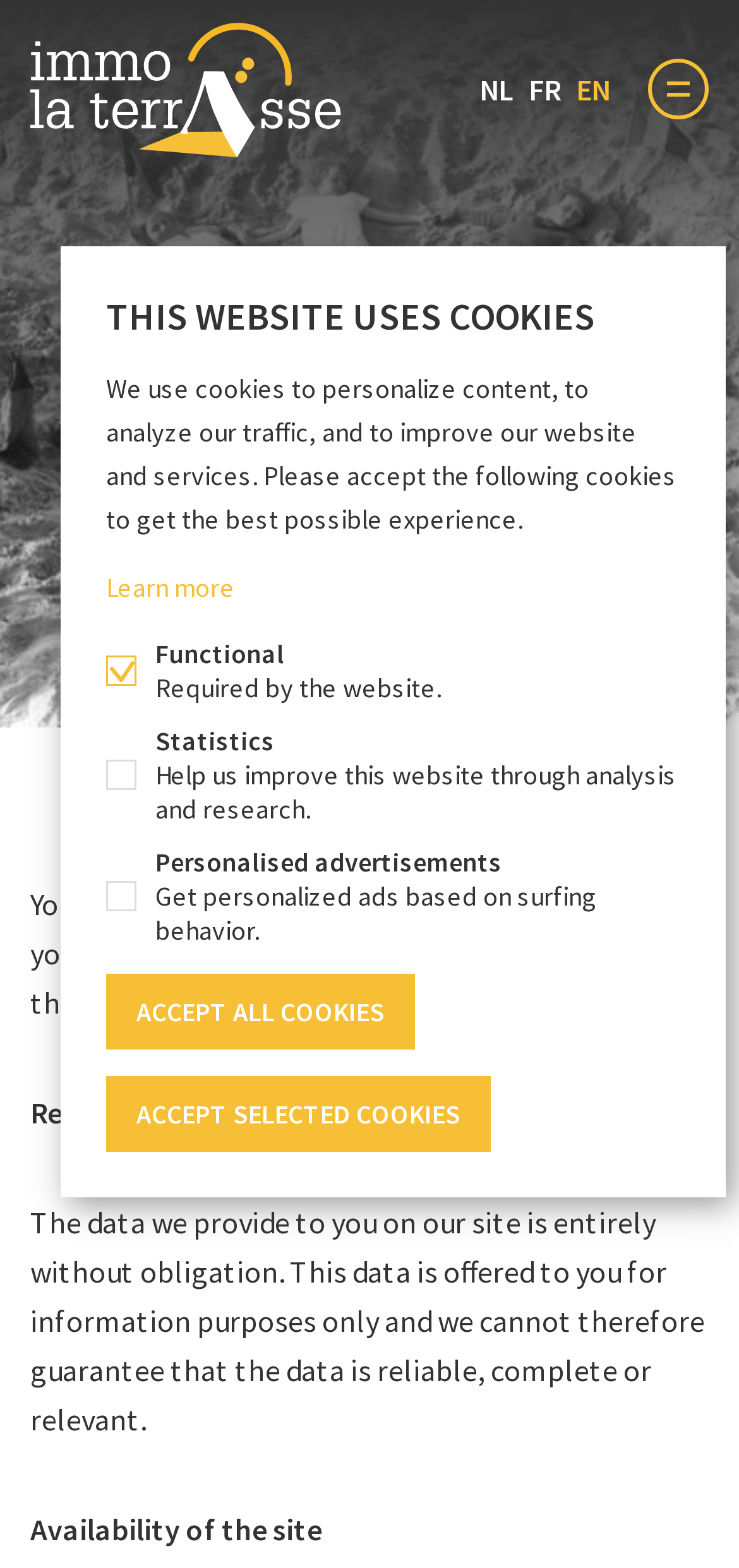Provide the bounding box coordinates of the HTML element this sentence describes: "nl". The bounding box coordinates consist of four float numbers between 0 and 1, i.e., [left, top, right, bottom].

[0.649, 0.045, 0.695, 0.069]